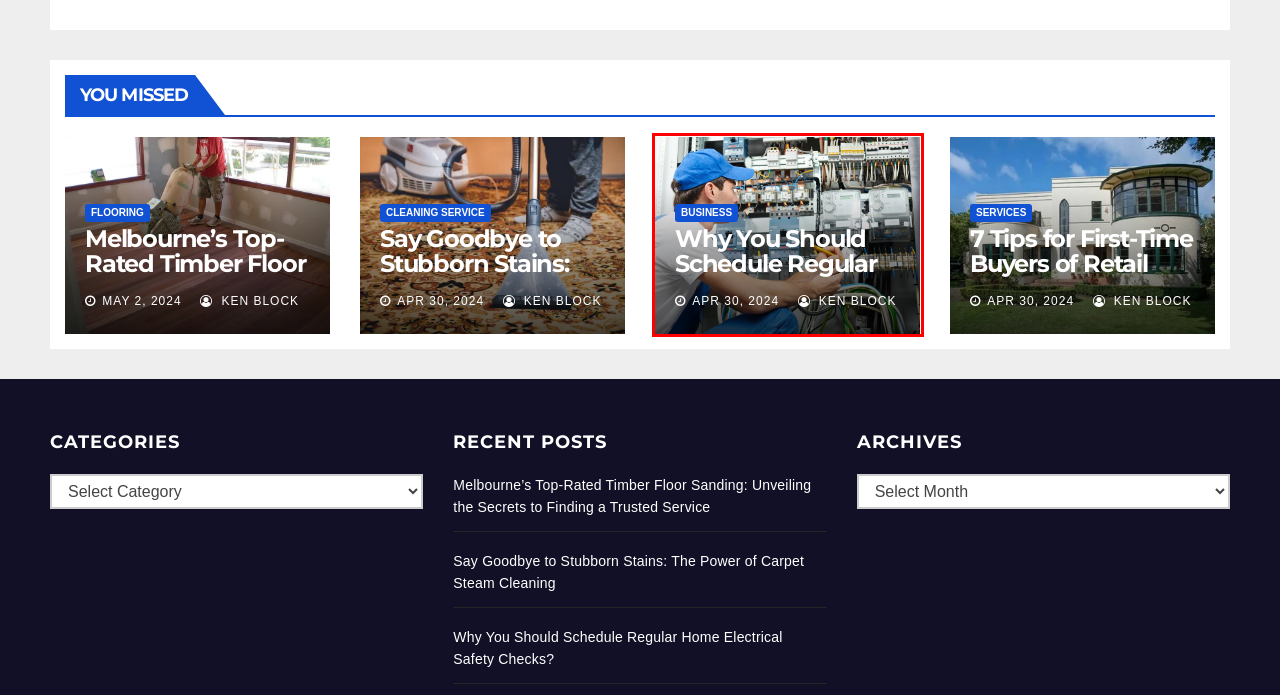You have a screenshot of a webpage where a red bounding box highlights a specific UI element. Identify the description that best matches the resulting webpage after the highlighted element is clicked. The choices are:
A. Why You Should Schedule Regular Home Electrical Safety Checks? -
B. Glass Repair Archives -
C. Construction Archives -
D. Revamp Your Living Space: Floor Sanding in Melbourne
E. Health Archives -
F. Shutter Archives -
G. Car Rental Archives -
H. Flooring Archives -

A